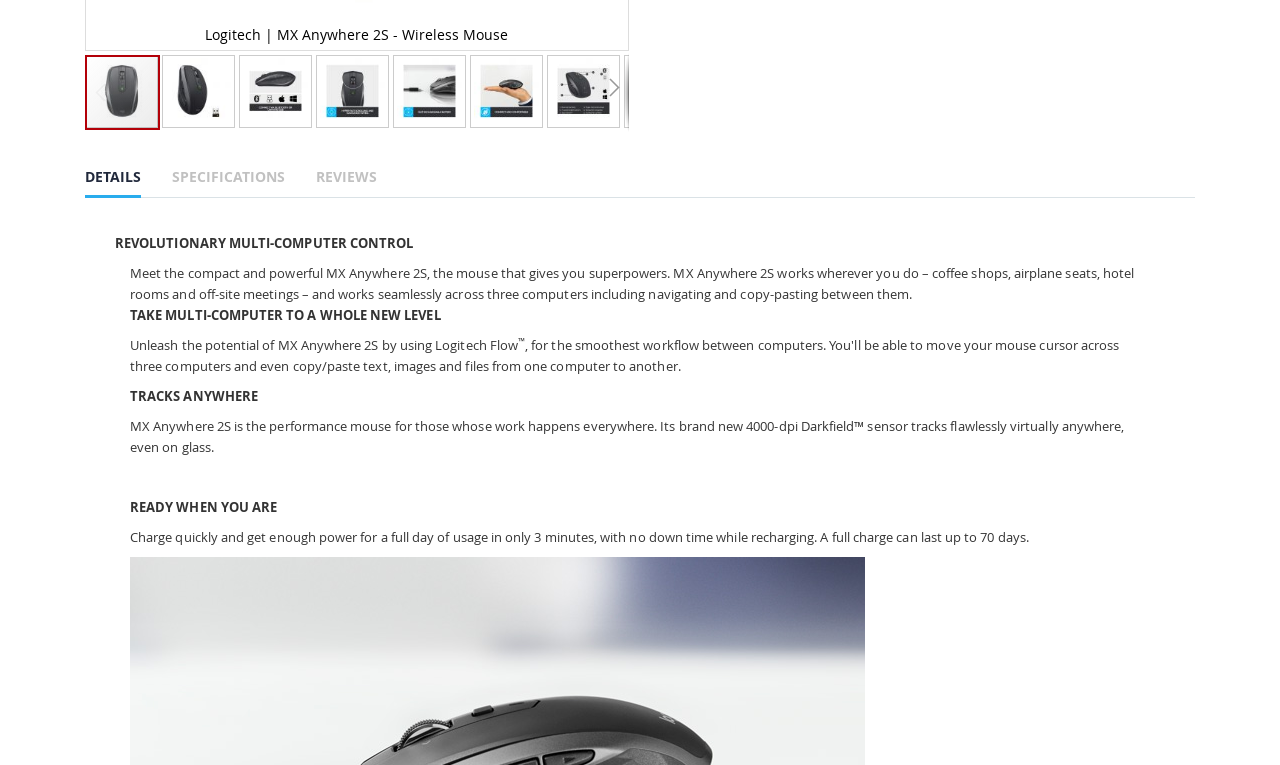From the webpage screenshot, predict the bounding box coordinates (top-left x, top-left y, bottom-right x, bottom-right y) for the UI element described here: aria-label="Previous"

[0.066, 0.069, 0.09, 0.172]